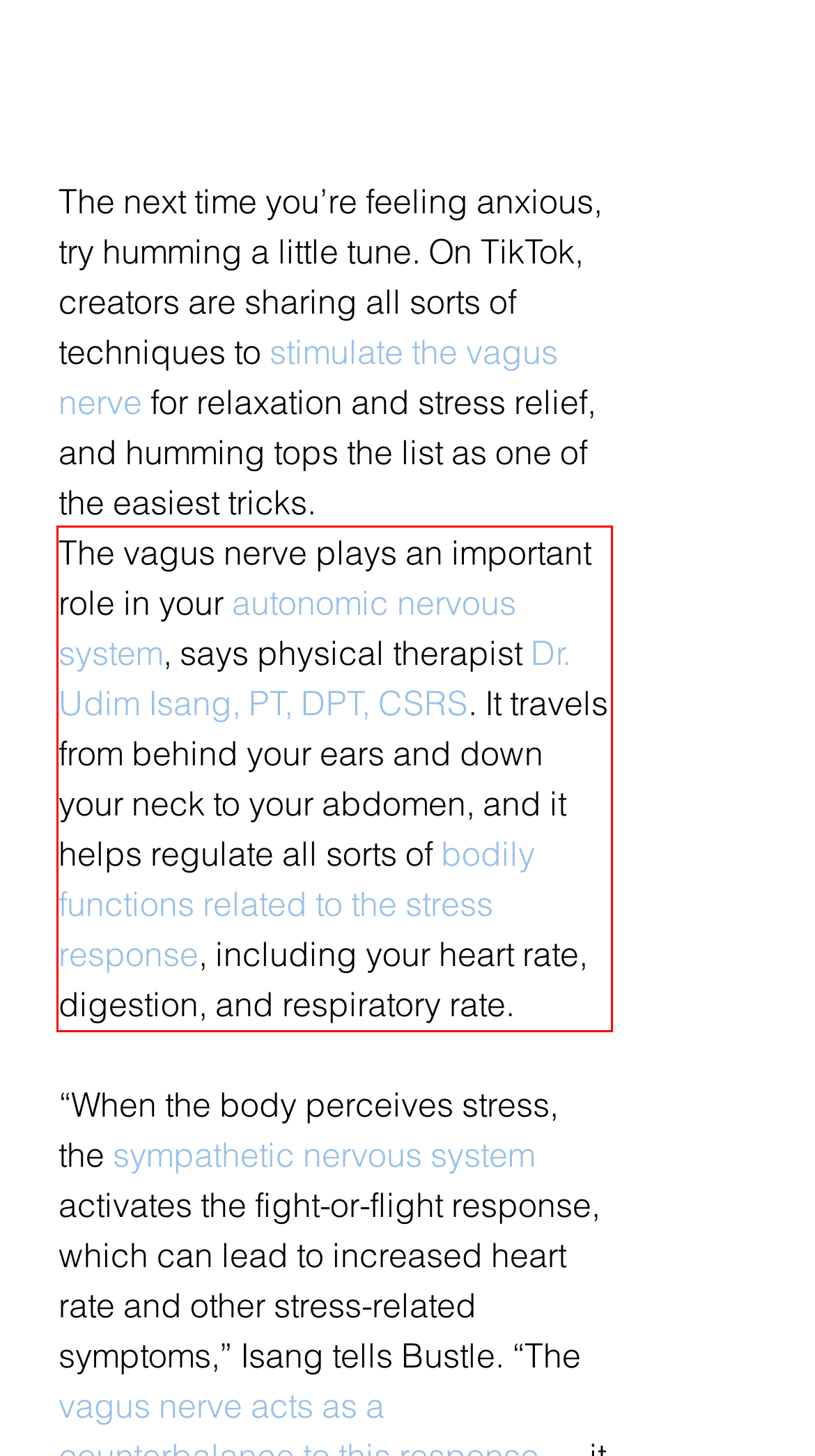Identify and transcribe the text content enclosed by the red bounding box in the given screenshot.

The vagus nerve plays an important role in your autonomic nervous system, says physical therapist Dr. Udim Isang, PT, DPT, CSRS. It travels from behind your ears and down your neck to your abdomen, and it helps regulate all sorts of bodily functions related to the stress response, including your heart rate, digestion, and respiratory rate.